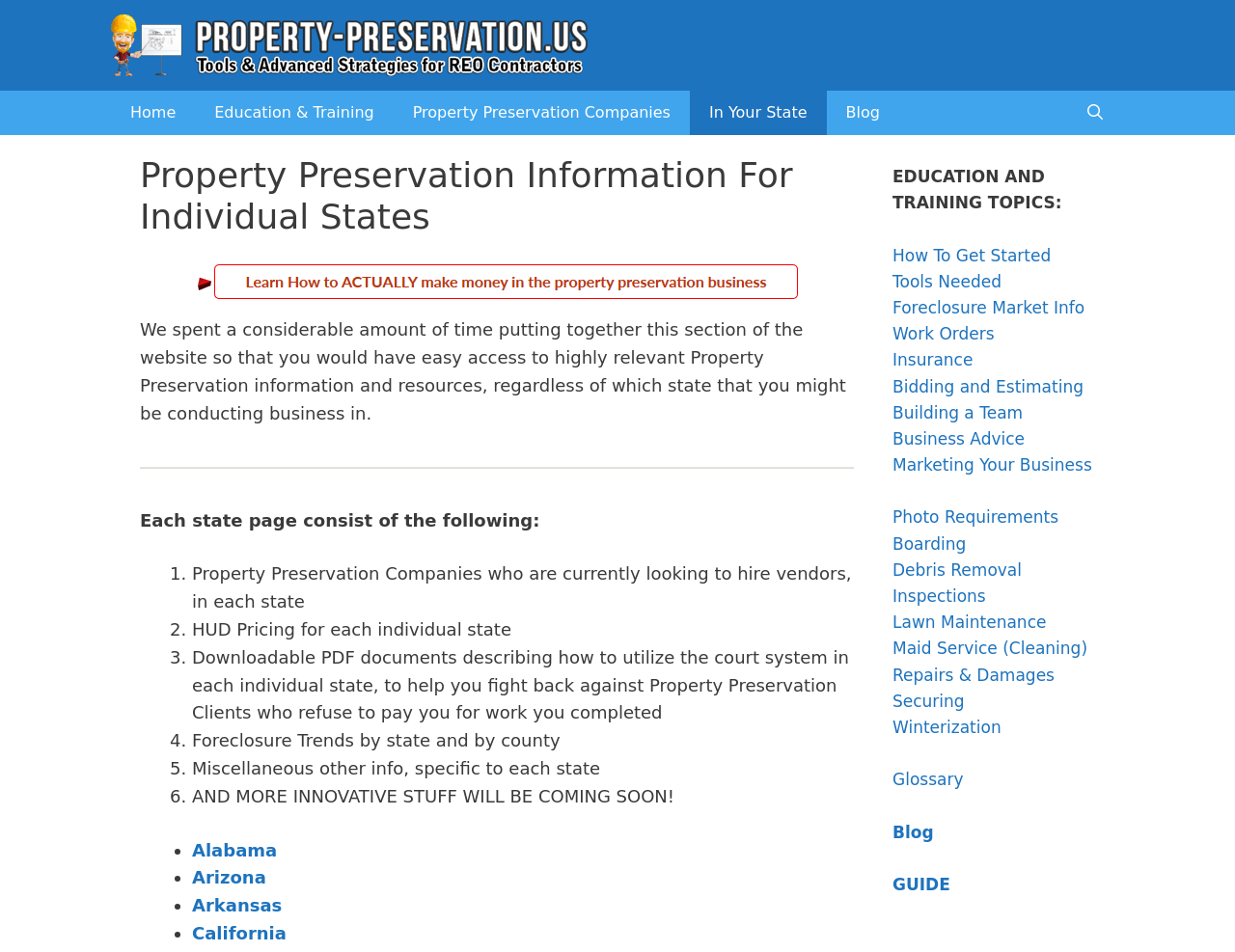Could you identify the text that serves as the heading for this webpage?

Property Preservation Information For Individual States